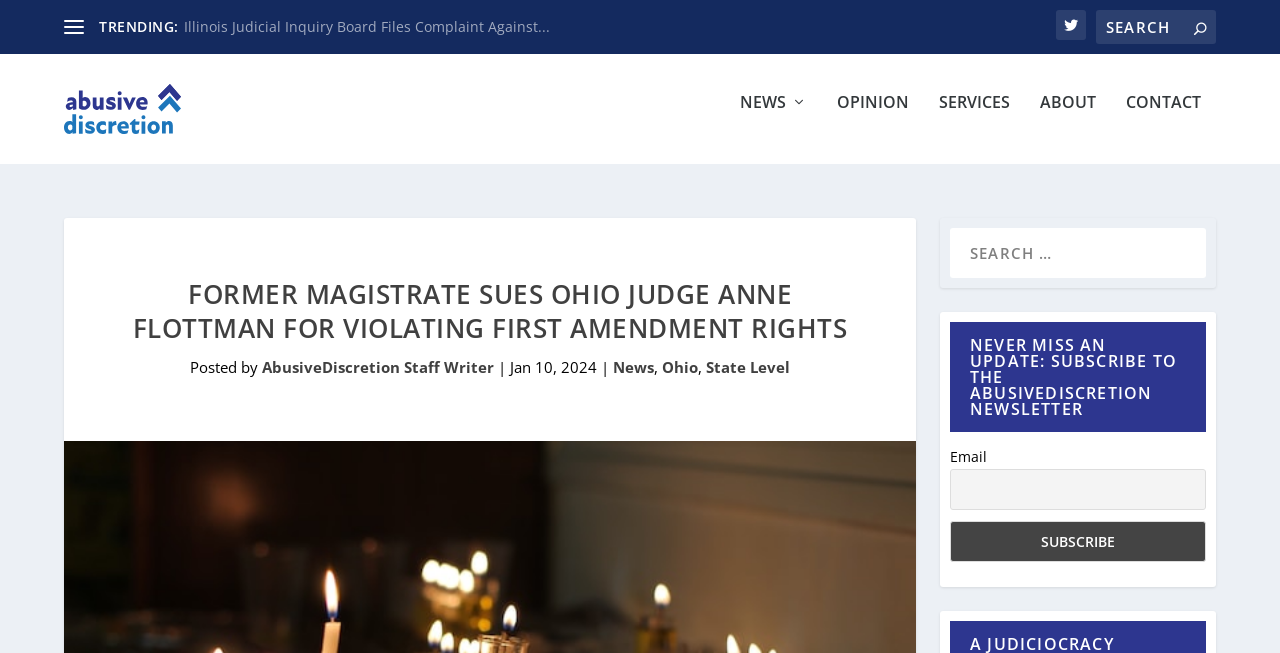Could you please study the image and provide a detailed answer to the question:
What is the purpose of the textbox?

I found the answer by looking at the textbox element with the label 'Email' and the button 'Subscribe' nearby, which suggests that the textbox is used for email subscription.